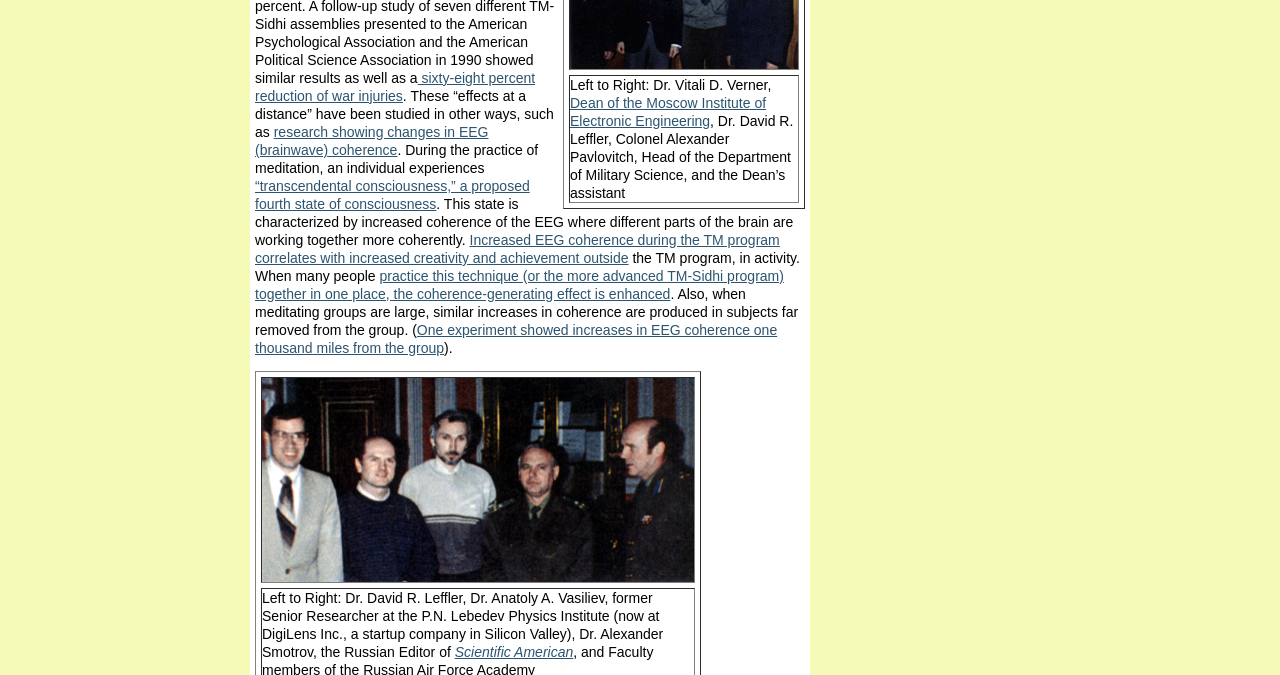Answer the question using only a single word or phrase: 
What is the effect of many people practicing meditation together?

Enhanced coherence-generating effect